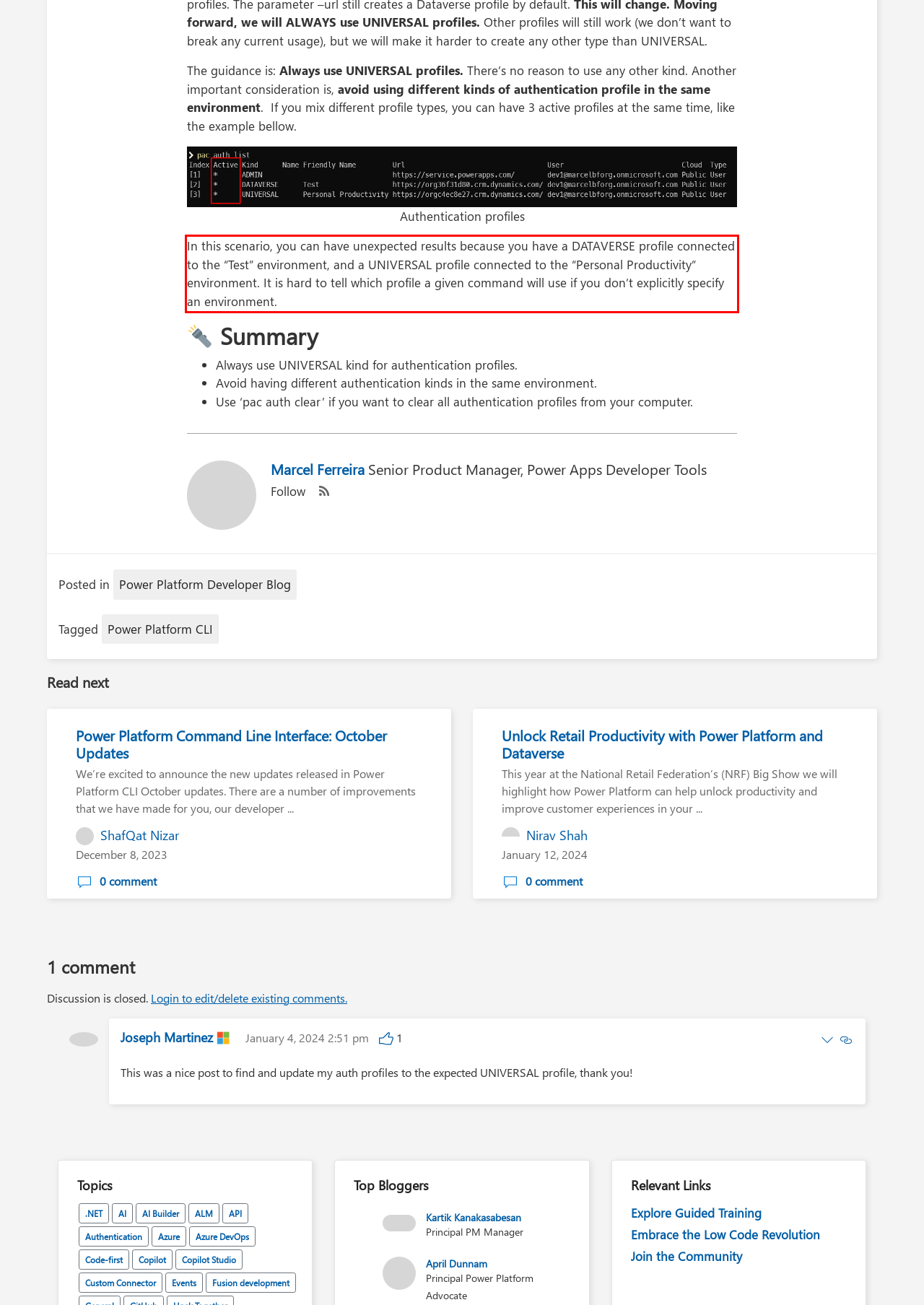Please examine the webpage screenshot and extract the text within the red bounding box using OCR.

In this scenario, you can have unexpected results because you have a DATAVERSE profile connected to the “Test” environment, and a UNIVERSAL profile connected to the “Personal Productivity” environment. It is hard to tell which profile a given command will use if you don’t explicitly specify an environment.